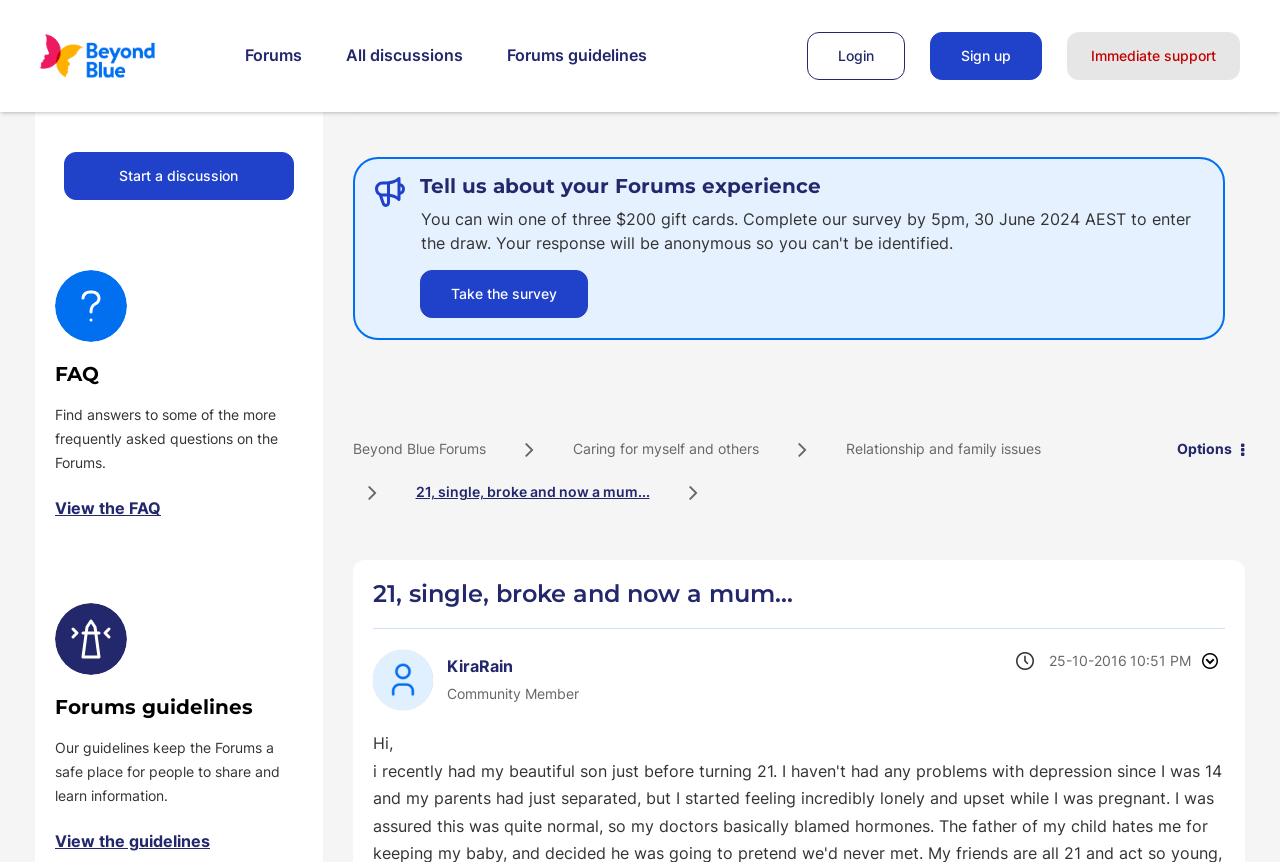Could you determine the bounding box coordinates of the clickable element to complete the instruction: "View the guidelines"? Provide the coordinates as four float numbers between 0 and 1, i.e., [left, top, right, bottom].

[0.043, 0.964, 0.164, 0.987]